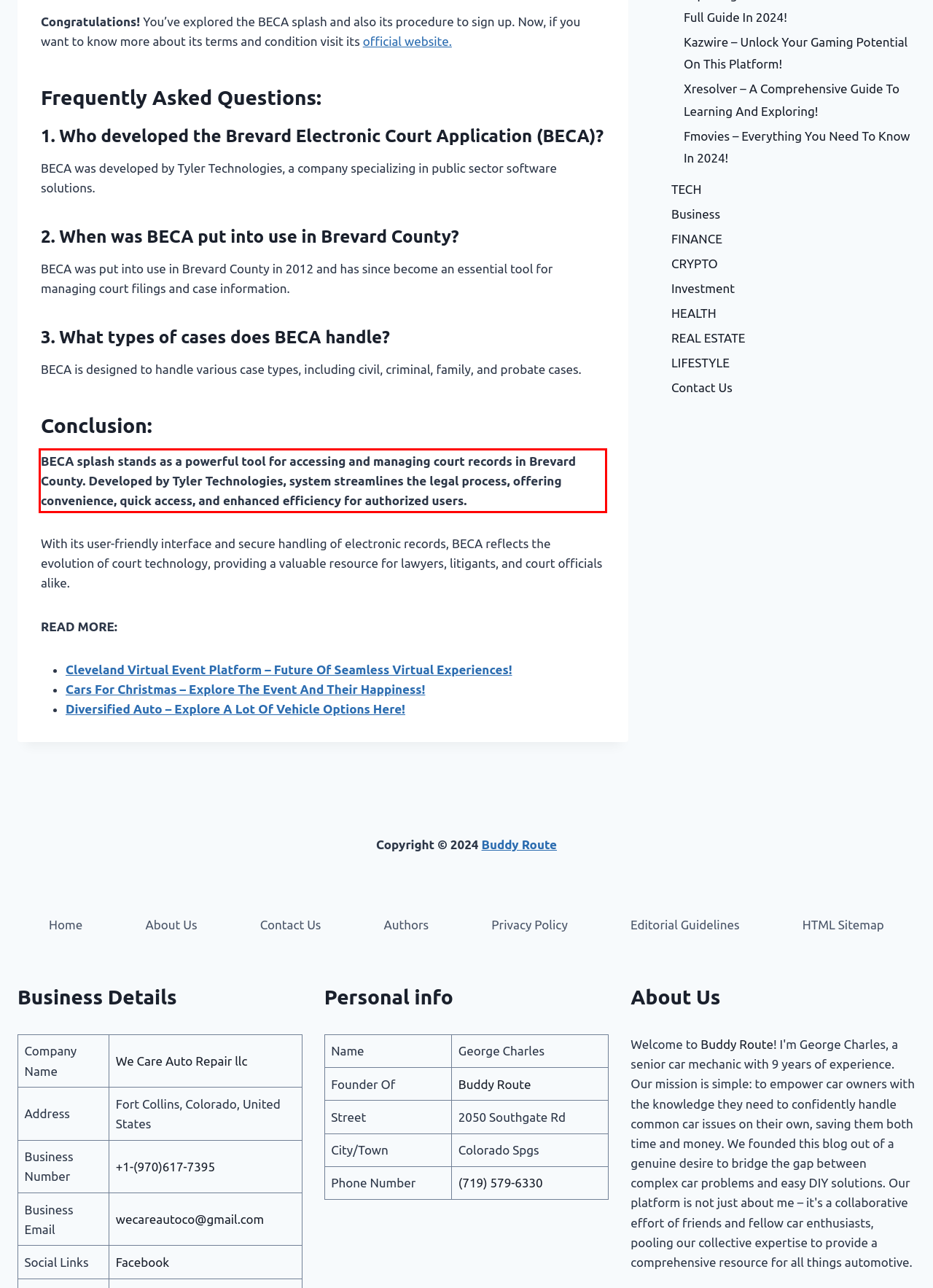You have a webpage screenshot with a red rectangle surrounding a UI element. Extract the text content from within this red bounding box.

BECA splash stands as a powerful tool for accessing and managing court records in Brevard County. Developed by Tyler Technologies, system streamlines the legal process, offering convenience, quick access, and enhanced efficiency for authorized users.